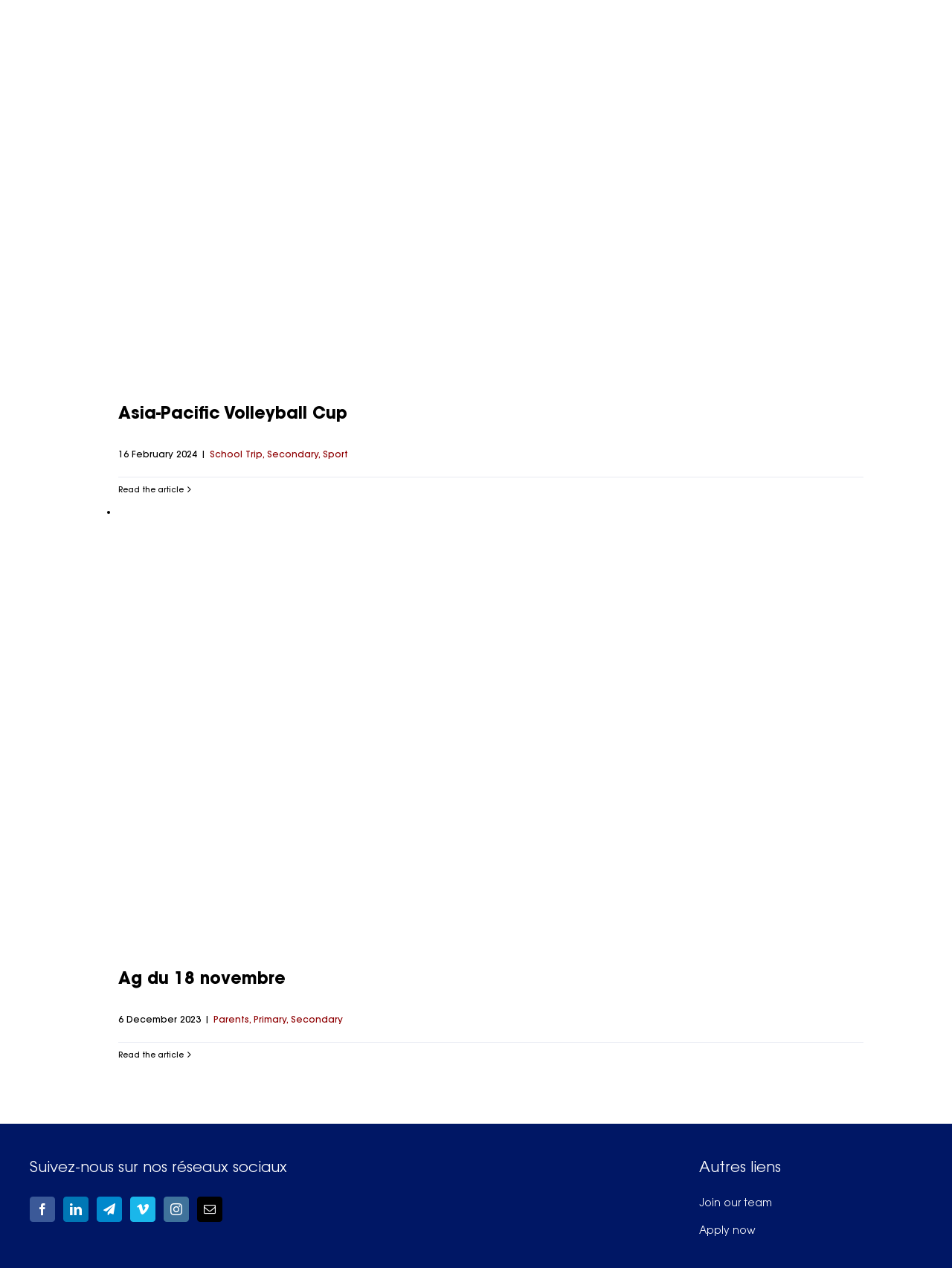What is the date of the first article?
Answer briefly with a single word or phrase based on the image.

16 February 2024